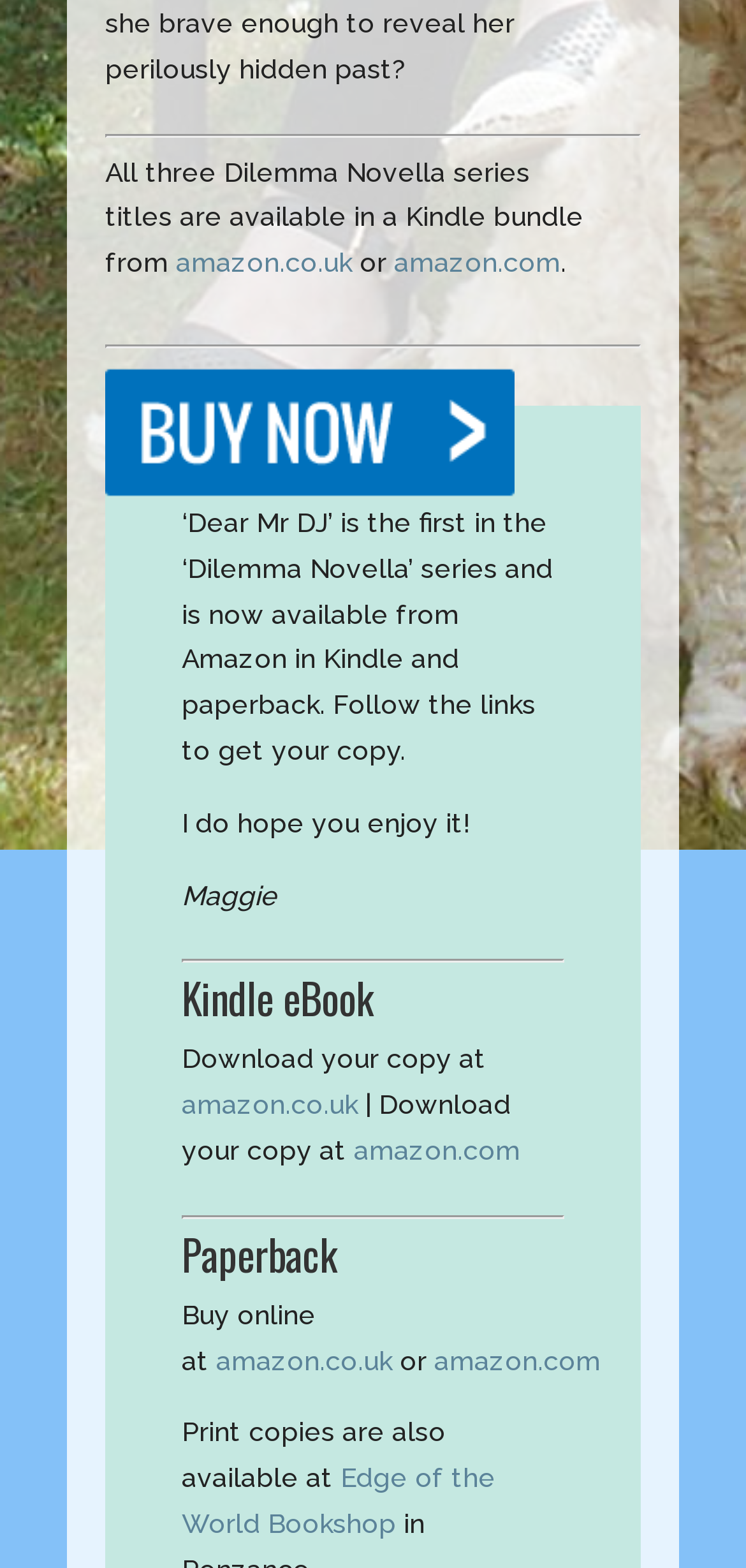What is the format of the book available at Amazon?
Craft a detailed and extensive response to the question.

The webpage states that 'Dear Mr DJ' is available from Amazon in both Kindle and paperback formats, with links provided to download or buy the book.